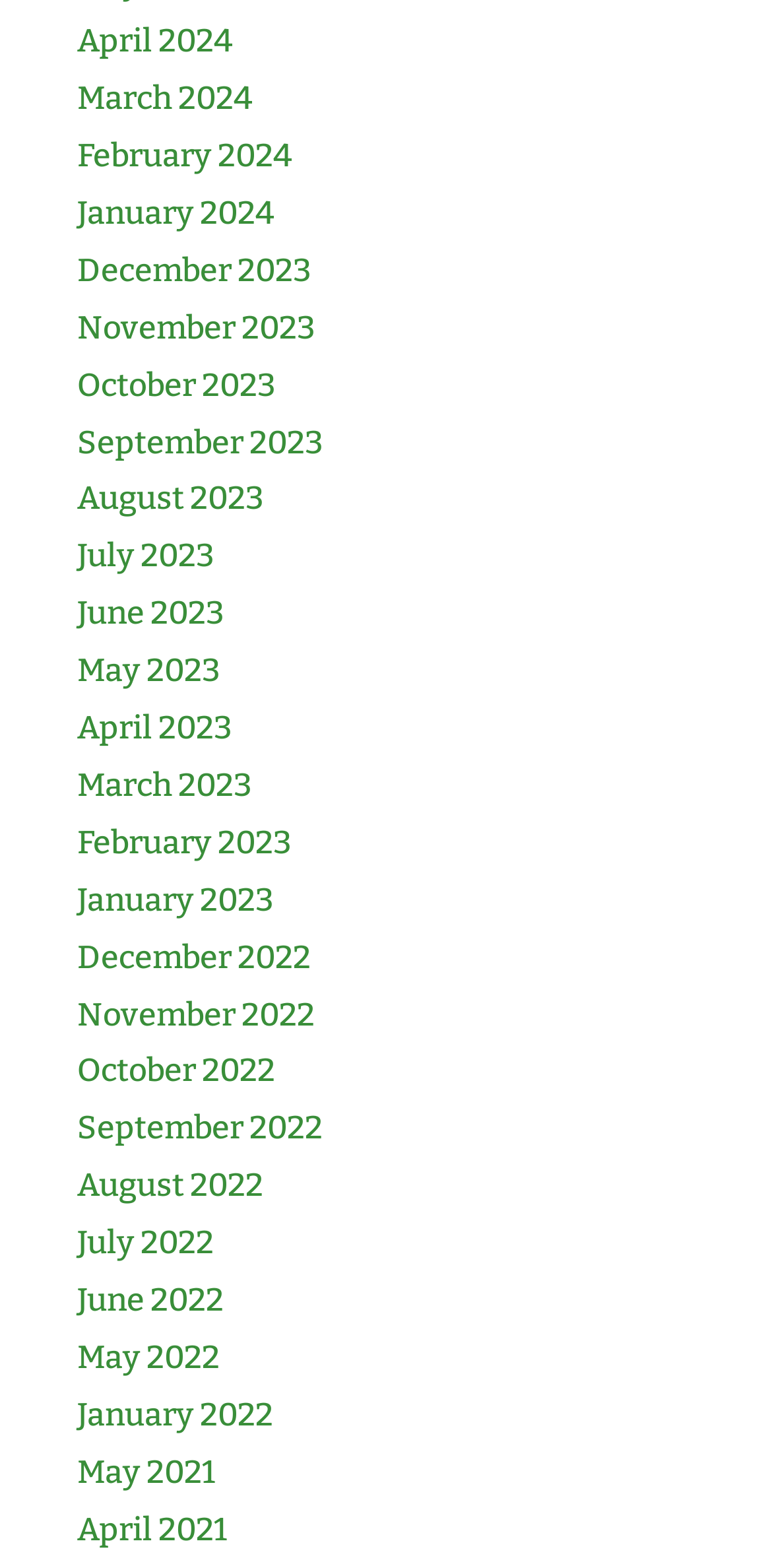Provide a single word or phrase answer to the question: 
How many links are there in total?

27